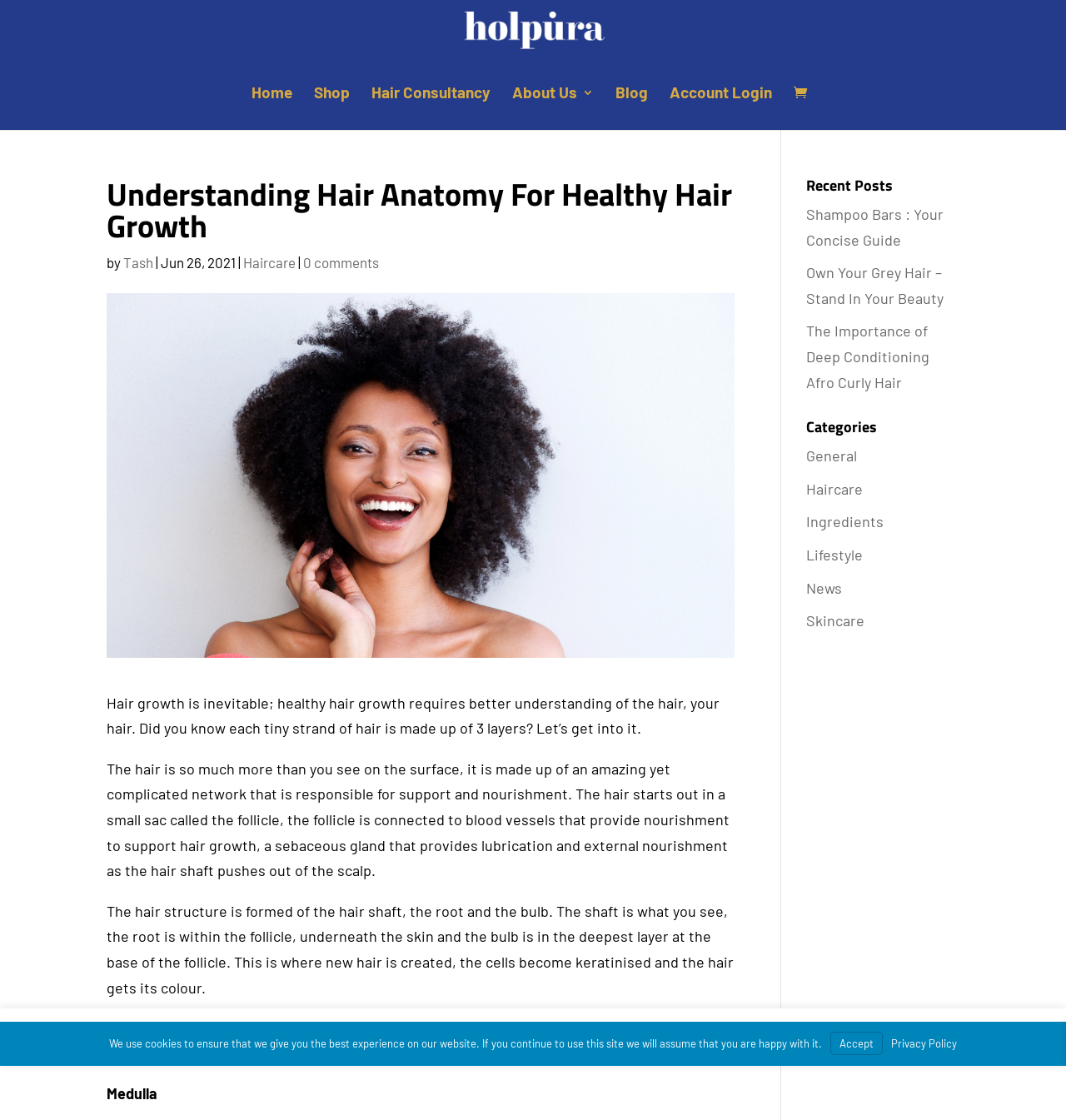Determine the bounding box coordinates for the area that needs to be clicked to fulfill this task: "Learn about hair consultancy". The coordinates must be given as four float numbers between 0 and 1, i.e., [left, top, right, bottom].

[0.348, 0.077, 0.46, 0.116]